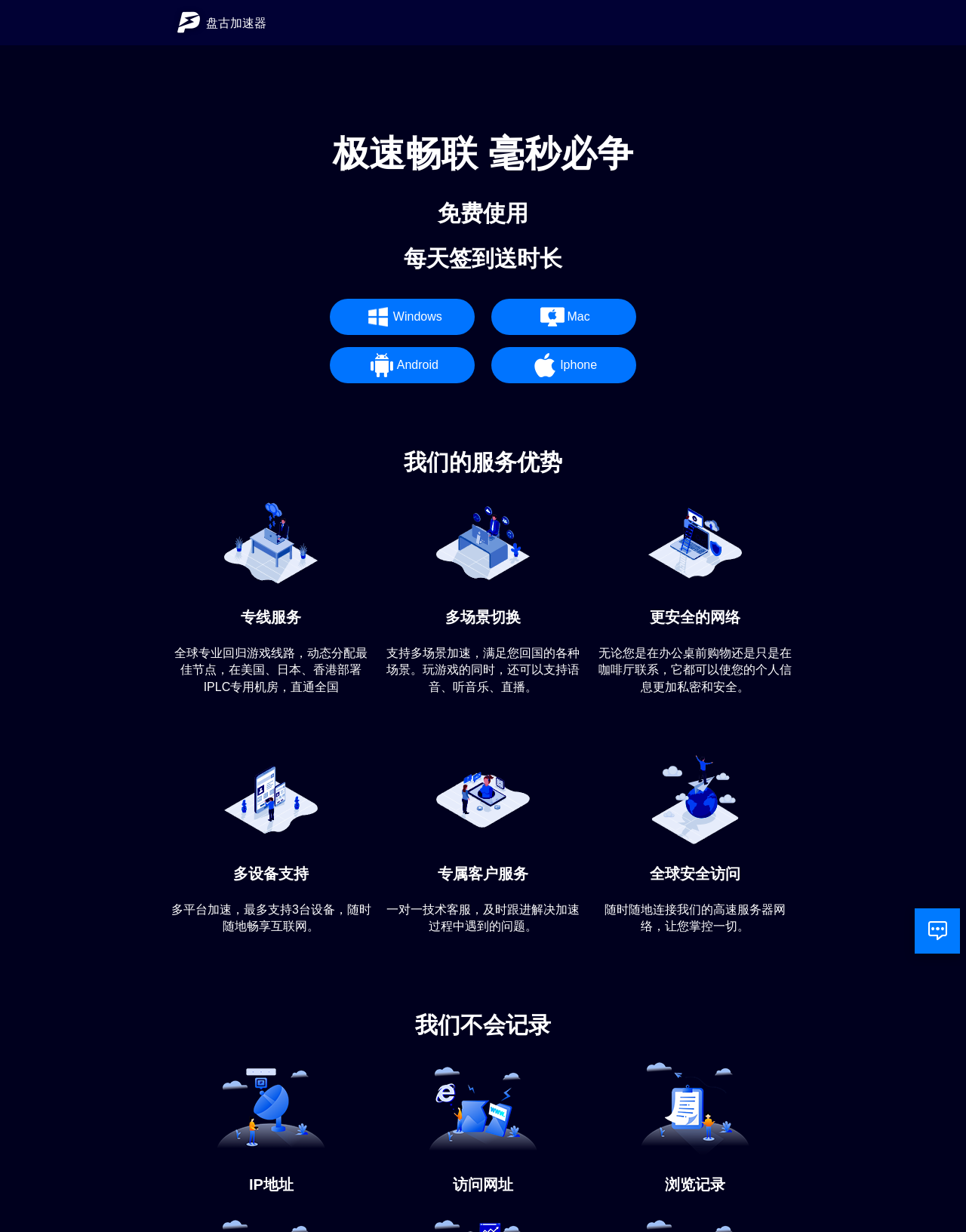What is the main purpose of this website?
Based on the image, please offer an in-depth response to the question.

Based on the headings and descriptions on the webpage, it appears that the website provides a service to accelerate internet speed, allowing users to access the internet faster and more securely.